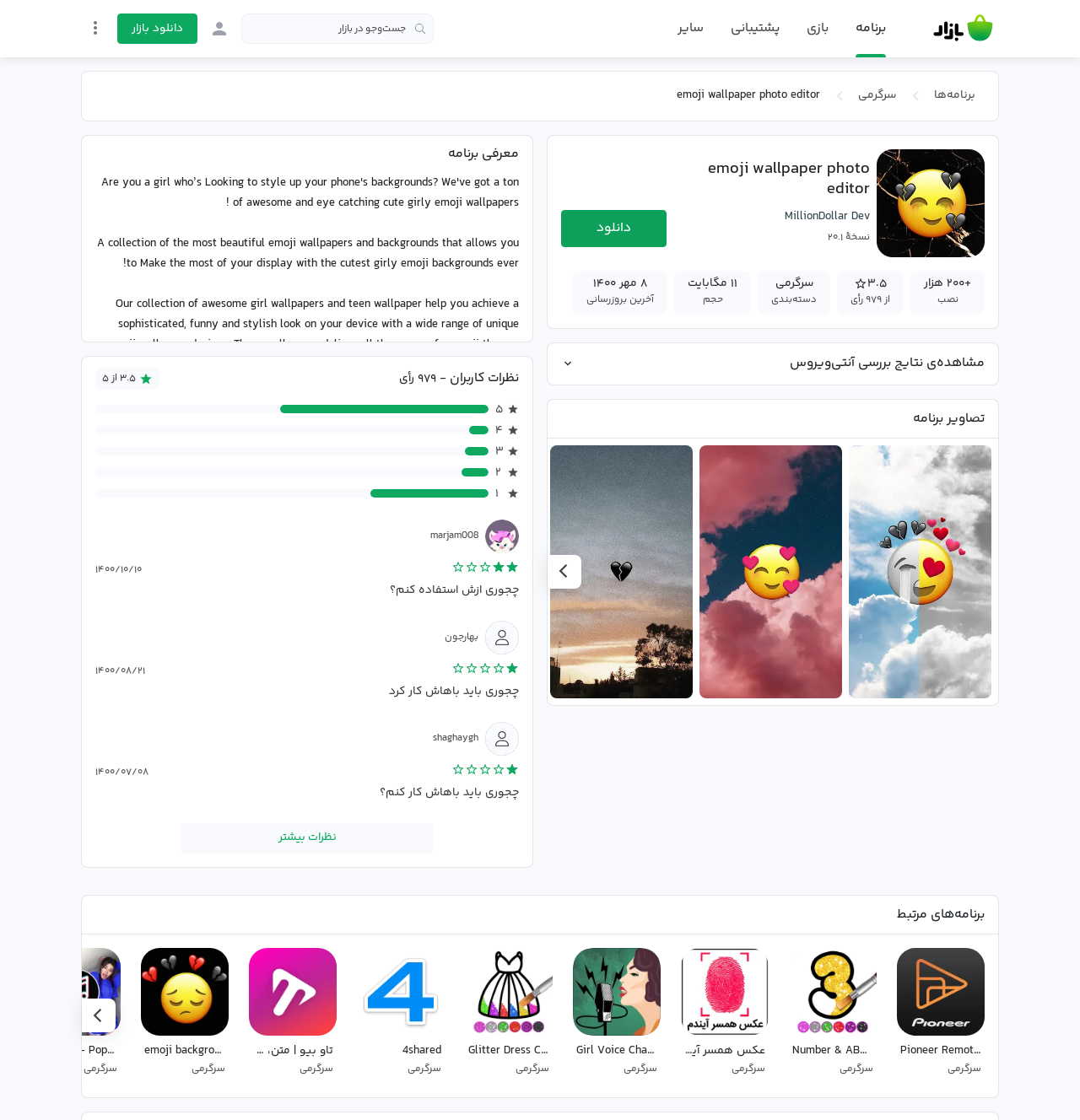Can you find the bounding box coordinates for the element to click on to achieve the instruction: "View the screenshots of the emoji wallpaper photo editor app"?

[0.786, 0.398, 0.918, 0.623]